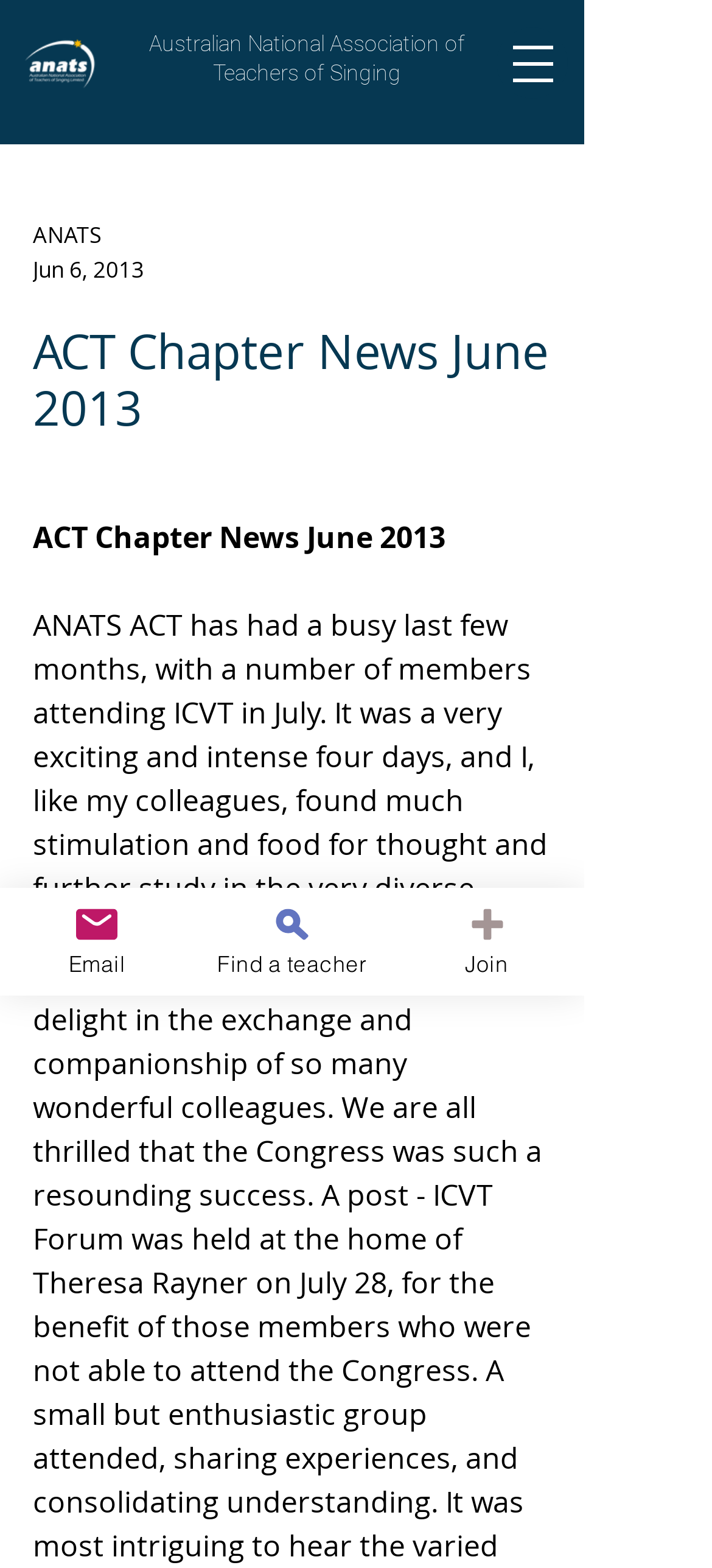Locate and extract the headline of this webpage.

ACT Chapter News June 2013